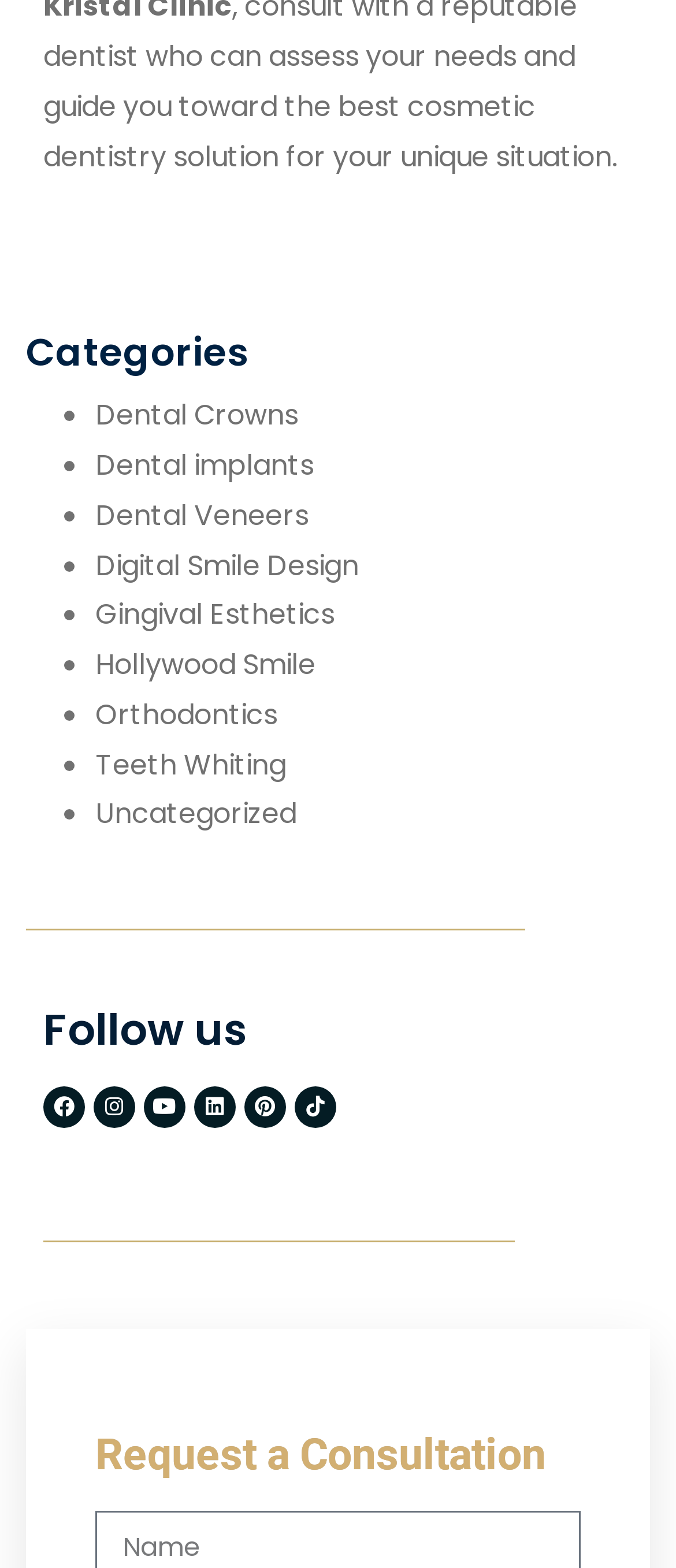What is the tone of the website's content? Examine the screenshot and reply using just one word or a brief phrase.

Professional